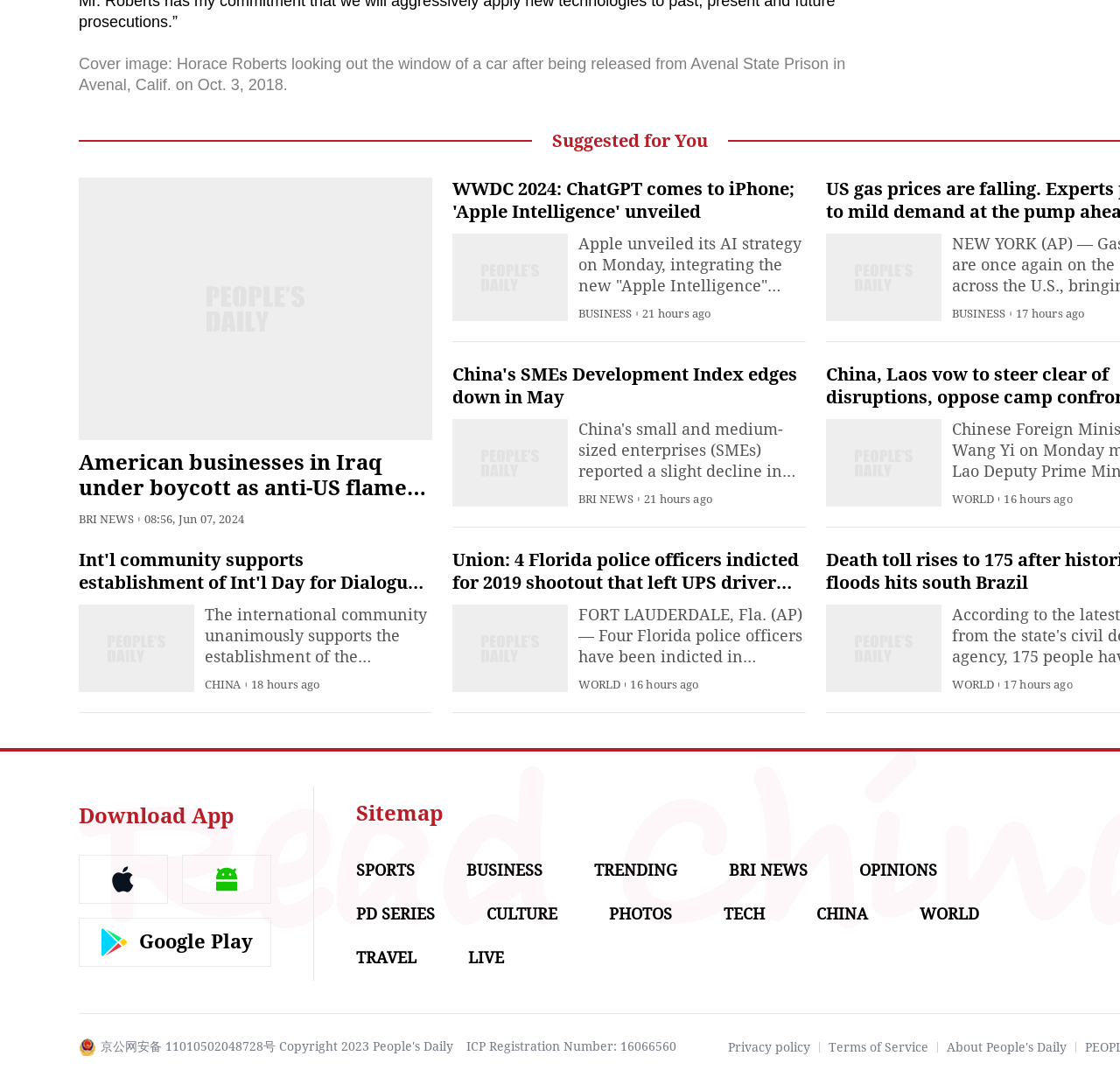Given the description of a UI element: "ICP Registration Number: 16066560", identify the bounding box coordinates of the matching element in the webpage screenshot.

[0.416, 0.959, 0.604, 0.973]